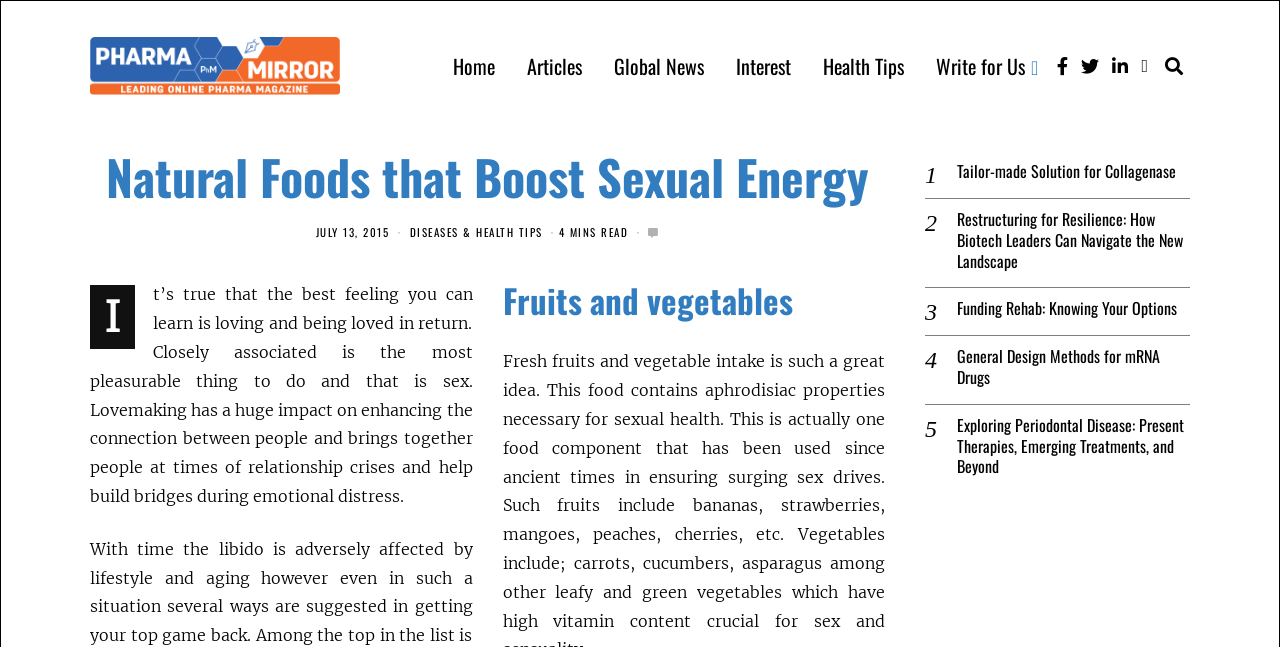Please determine the bounding box coordinates of the element's region to click in order to carry out the following instruction: "check recent post". The coordinates should be four float numbers between 0 and 1, i.e., [left, top, right, bottom].

[0.246, 0.346, 0.304, 0.371]